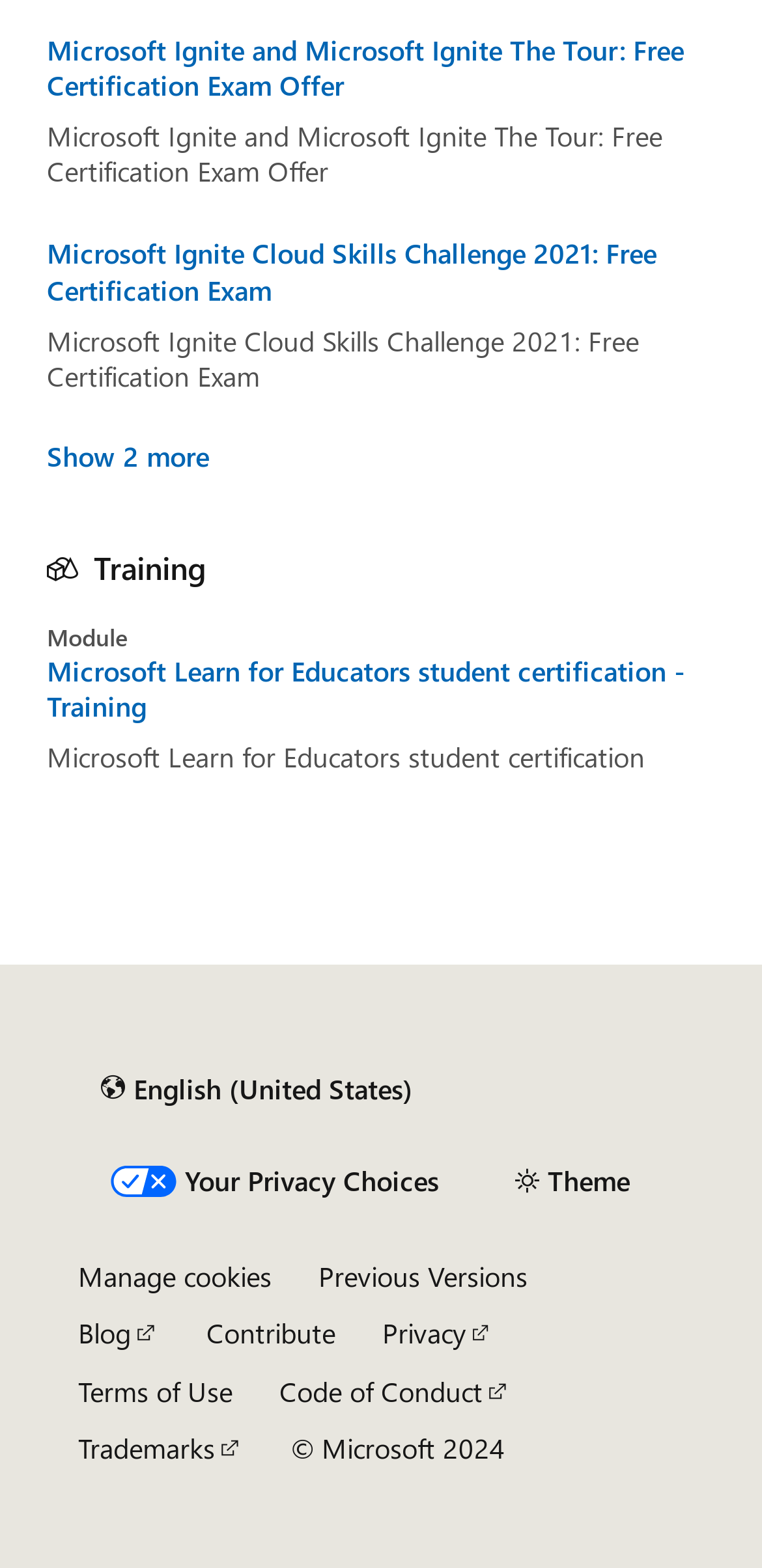How many static text elements are in the article section?
Using the information presented in the image, please offer a detailed response to the question.

I examined the article section and found two static text elements: 'Training' and 'Module'.